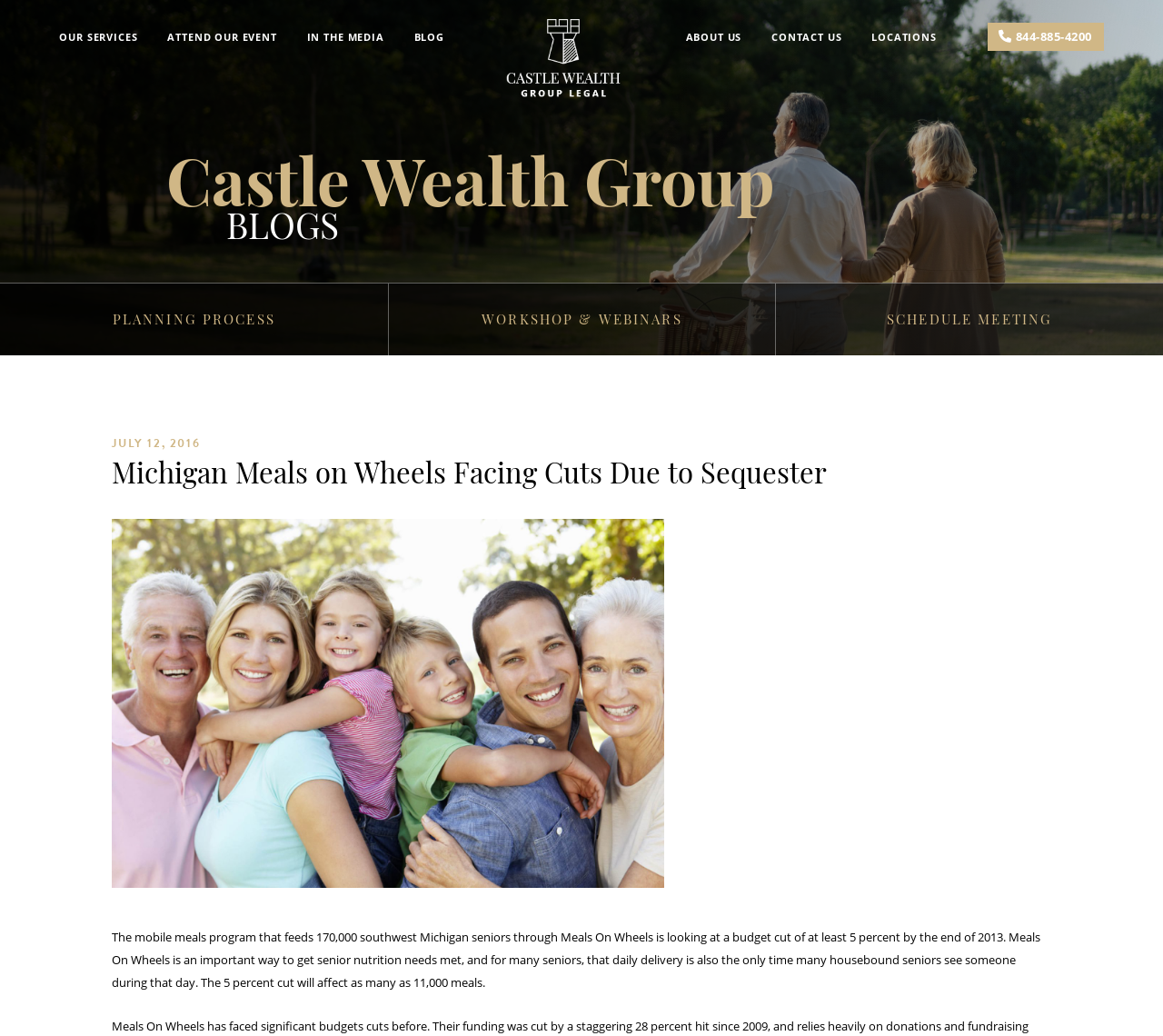Given the description "Contact Us", provide the bounding box coordinates of the corresponding UI element.

[0.663, 0.029, 0.724, 0.043]